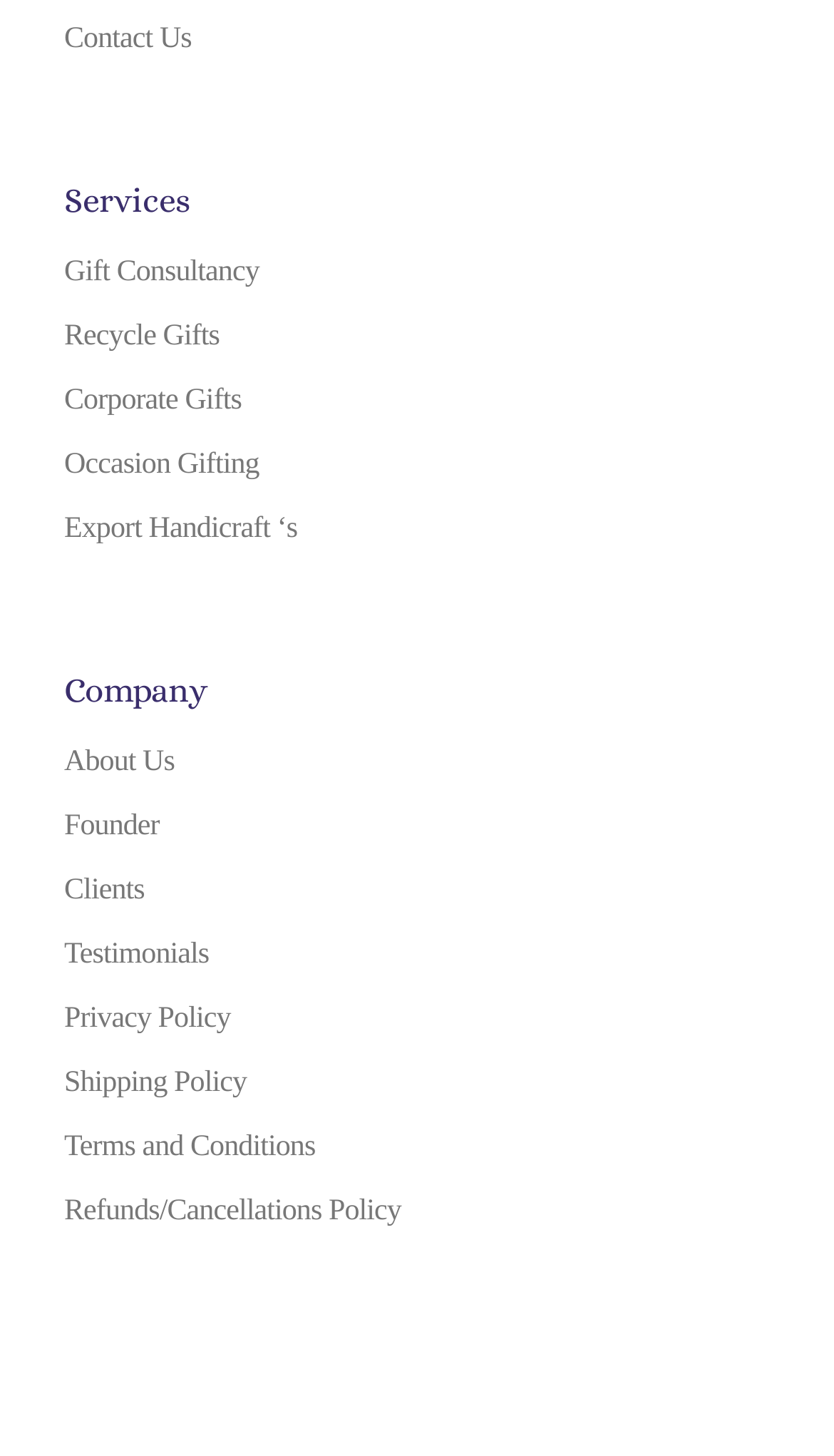What is the first service offered?
Answer the question with a single word or phrase by looking at the picture.

Gift Consultancy